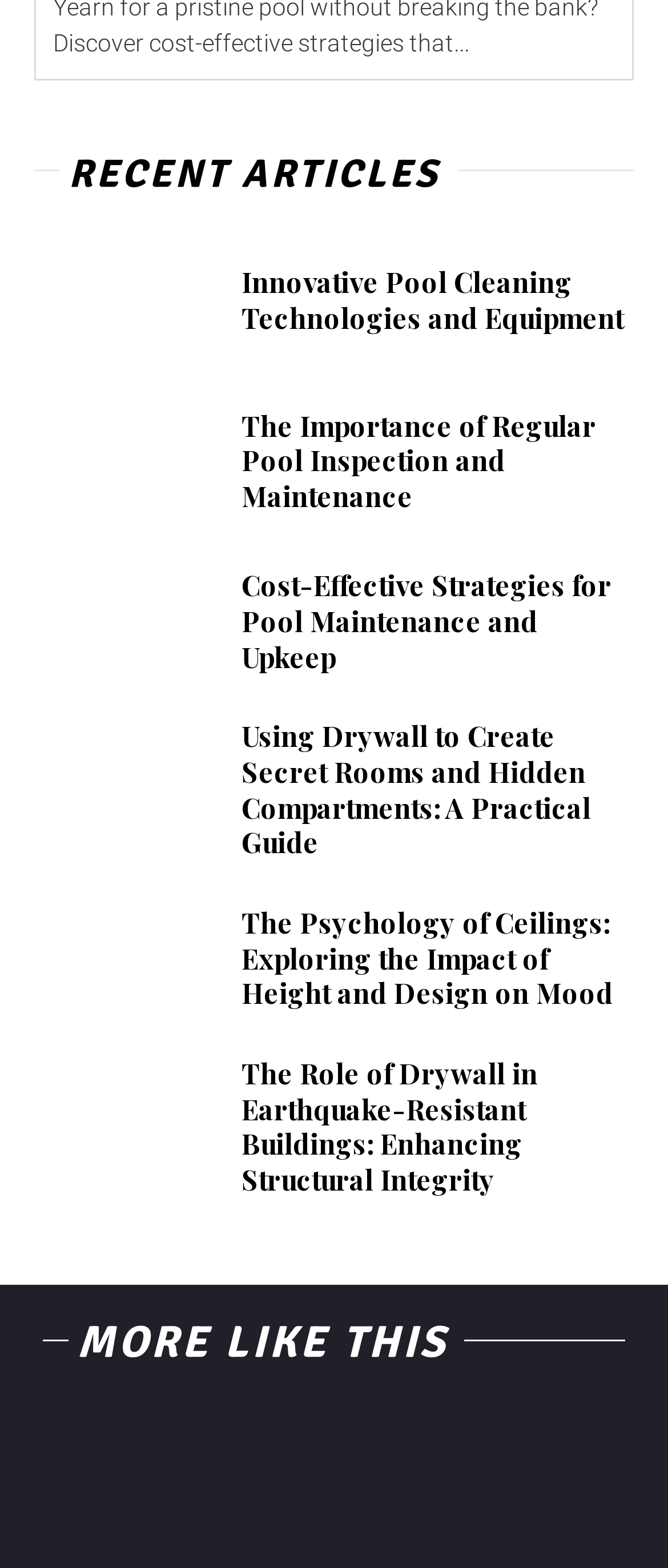Identify the bounding box coordinates of the clickable section necessary to follow the following instruction: "Read about innovative pool cleaning technologies and equipment". The coordinates should be presented as four float numbers from 0 to 1, i.e., [left, top, right, bottom].

[0.051, 0.152, 0.321, 0.233]